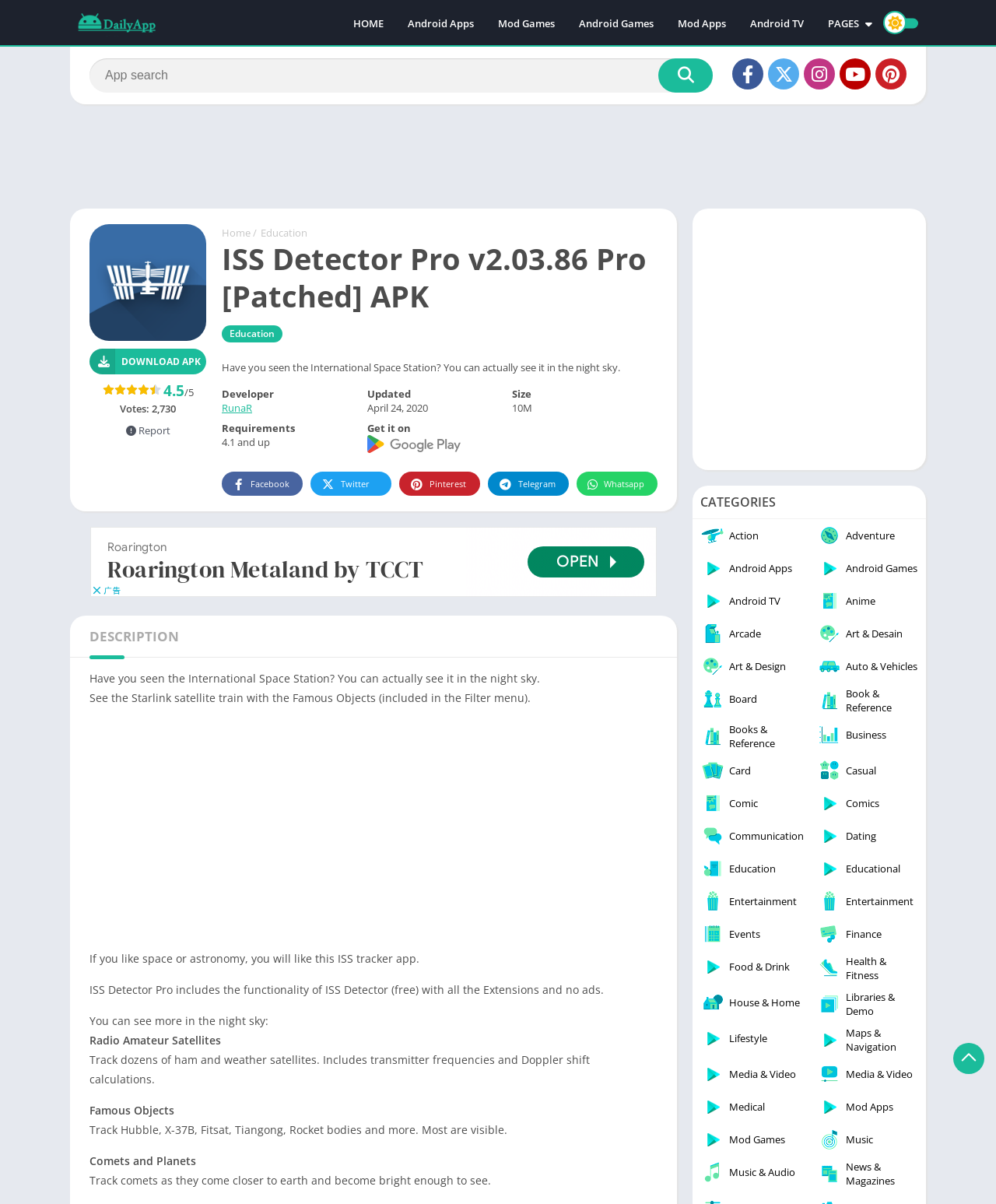Give an extensive and precise description of the webpage.

This webpage is about the ISS Detector Pro app, which allows users to track the International Space Station, planets, comets, and more. At the top of the page, there is a navigation menu with links to "HOME", "Android Apps", "Mod Games", "Android Games", "Mod Apps", "Android TV", and "PAGES". Below the navigation menu, there is a search bar with a "Search" button and social media links to Facebook, Twitter, Instagram, YouTube, and Pinterest.

The main content of the page is divided into sections. The first section displays the app's title, "ISS Detector Pro v2.03.86 Pro [Patched] APK", and a brief description of the app. There is also a "DOWNLOAD APK" button and a rating system with 4.5 out of 5 stars.

The next section provides more information about the app, including the developer, update date, size, and requirements. There are also links to the app's page on Google Play and social media platforms.

Below this section, there is a description of the app's features, including the ability to track the International Space Station, Starlink satellites, and other celestial objects. The app also includes functionality for tracking ham and weather satellites, famous objects, comets, and planets.

The page also has several advertisements and a section for categories, which includes links to various topics such as "Action", "Adventure", "Android Apps", and more.